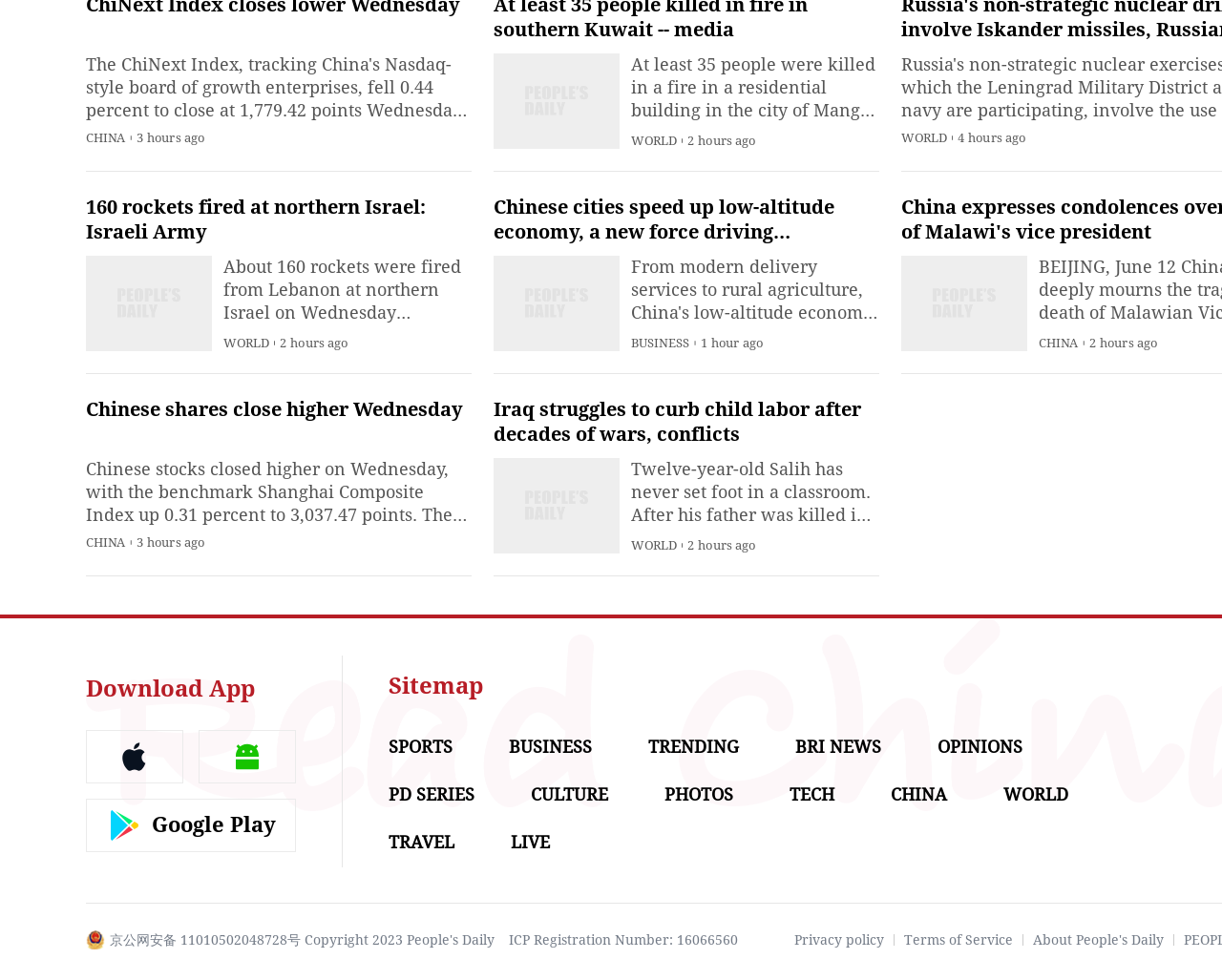Provide the bounding box coordinates of the HTML element described by the text: "ICP Registration Number: 16066560".

[0.416, 0.951, 0.604, 0.967]